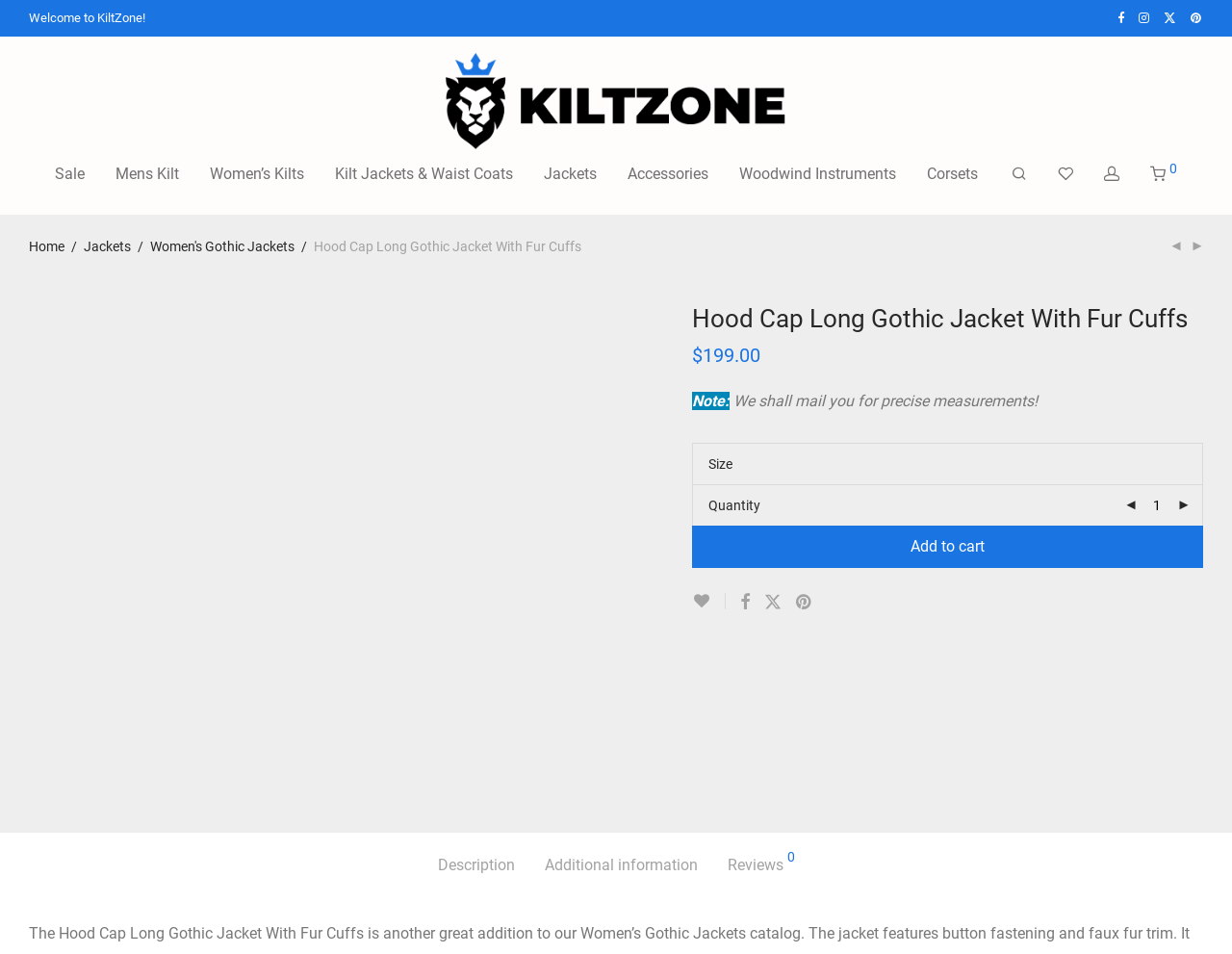Please identify the bounding box coordinates of the element's region that I should click in order to complete the following instruction: "View product description". The bounding box coordinates consist of four float numbers between 0 and 1, i.e., [left, top, right, bottom].

[0.344, 0.891, 0.429, 0.924]